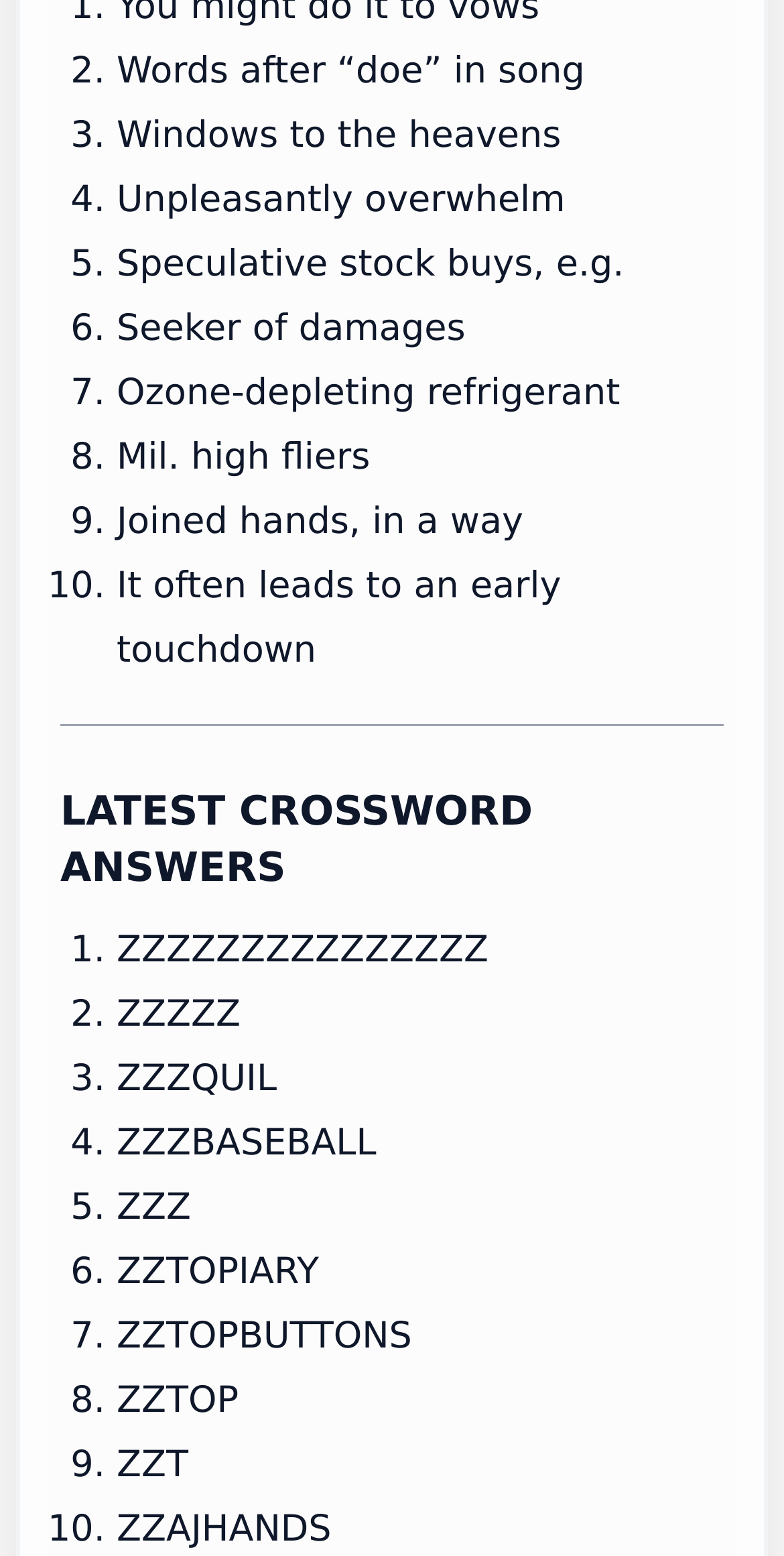What is the heading of the section below the list of articles?
Please use the image to provide a one-word or short phrase answer.

LATEST CROSSWORD ANSWERS